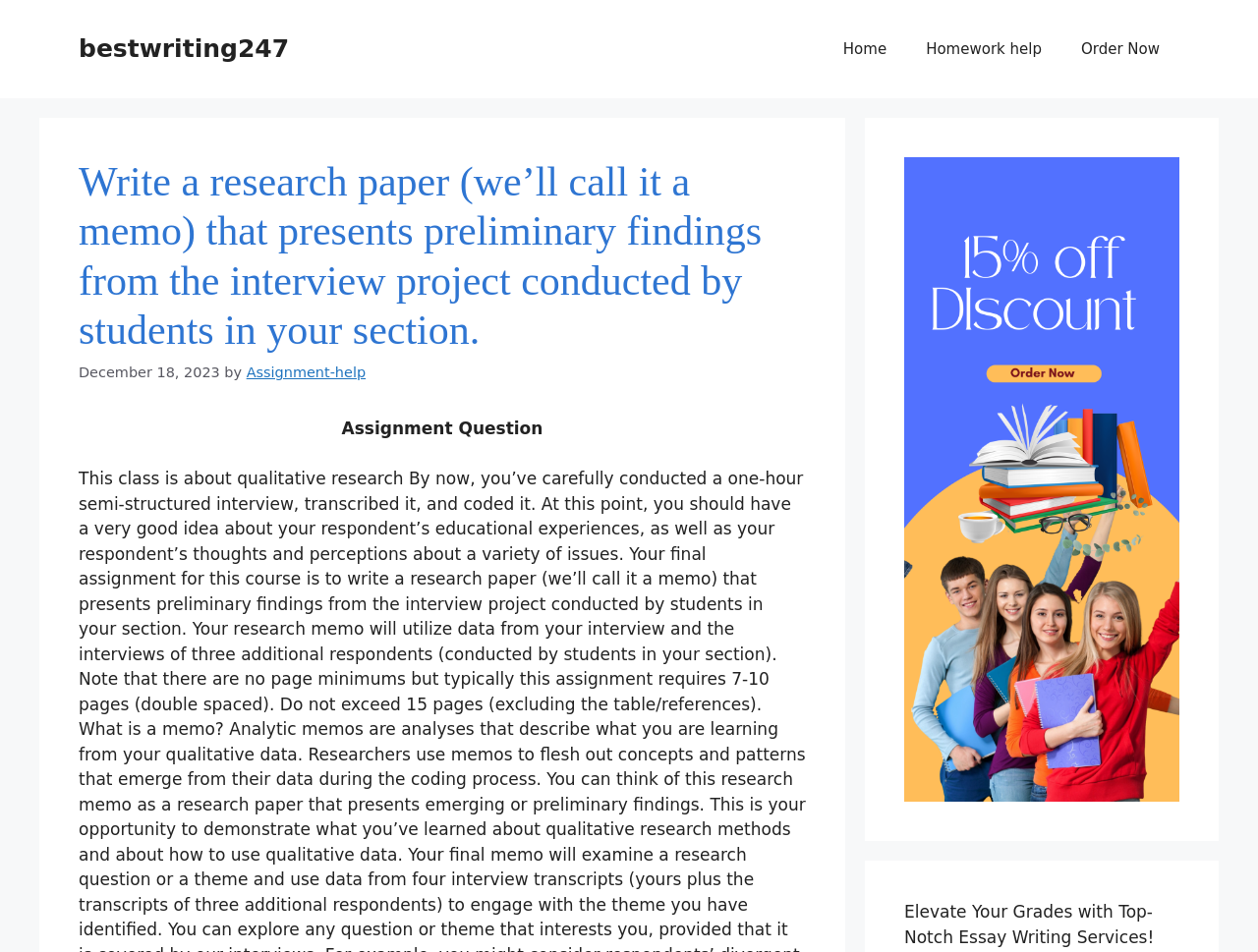What is the purpose of the assignment?
Based on the visual content, answer with a single word or a brief phrase.

To present preliminary findings